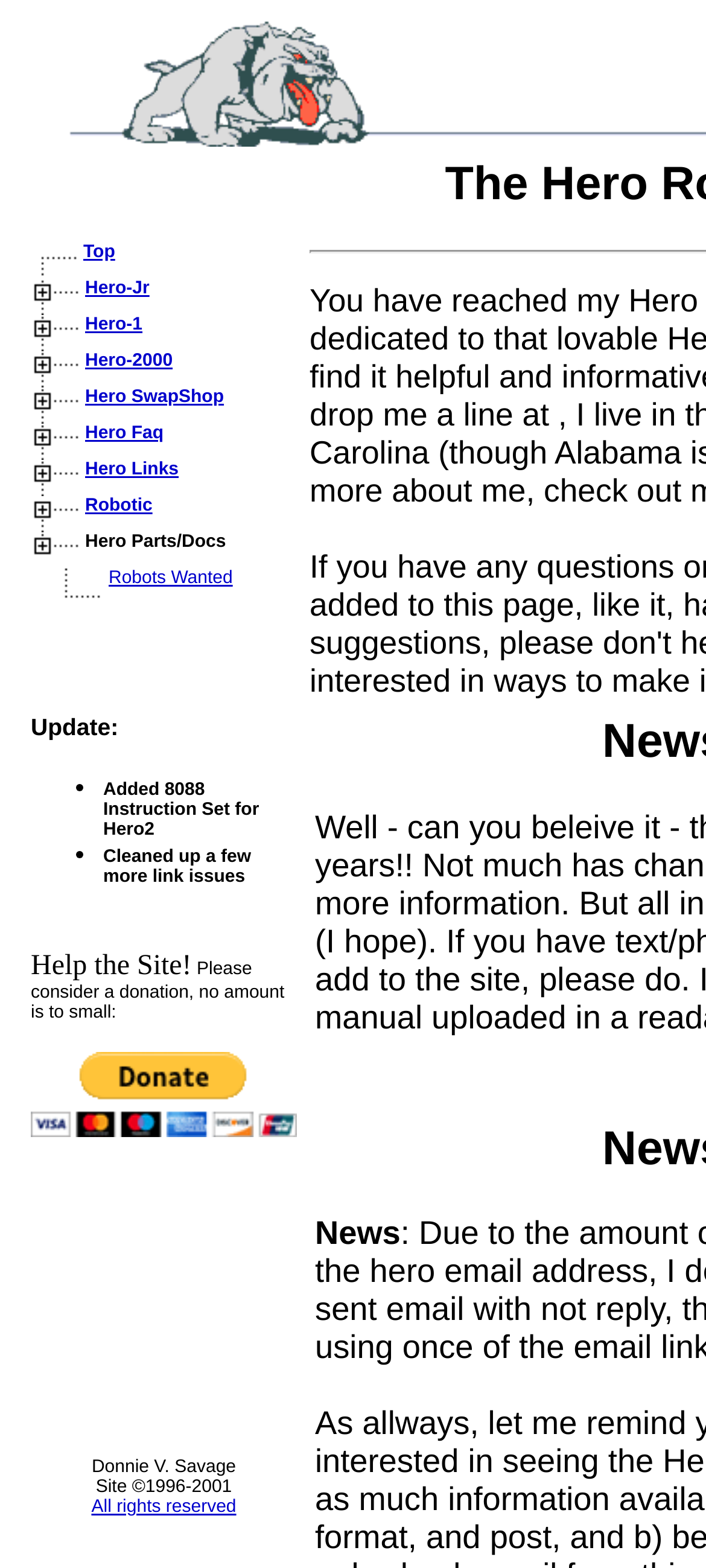What is the purpose of the button in the third table row?
Identify the answer in the screenshot and reply with a single word or phrase.

Make a donation